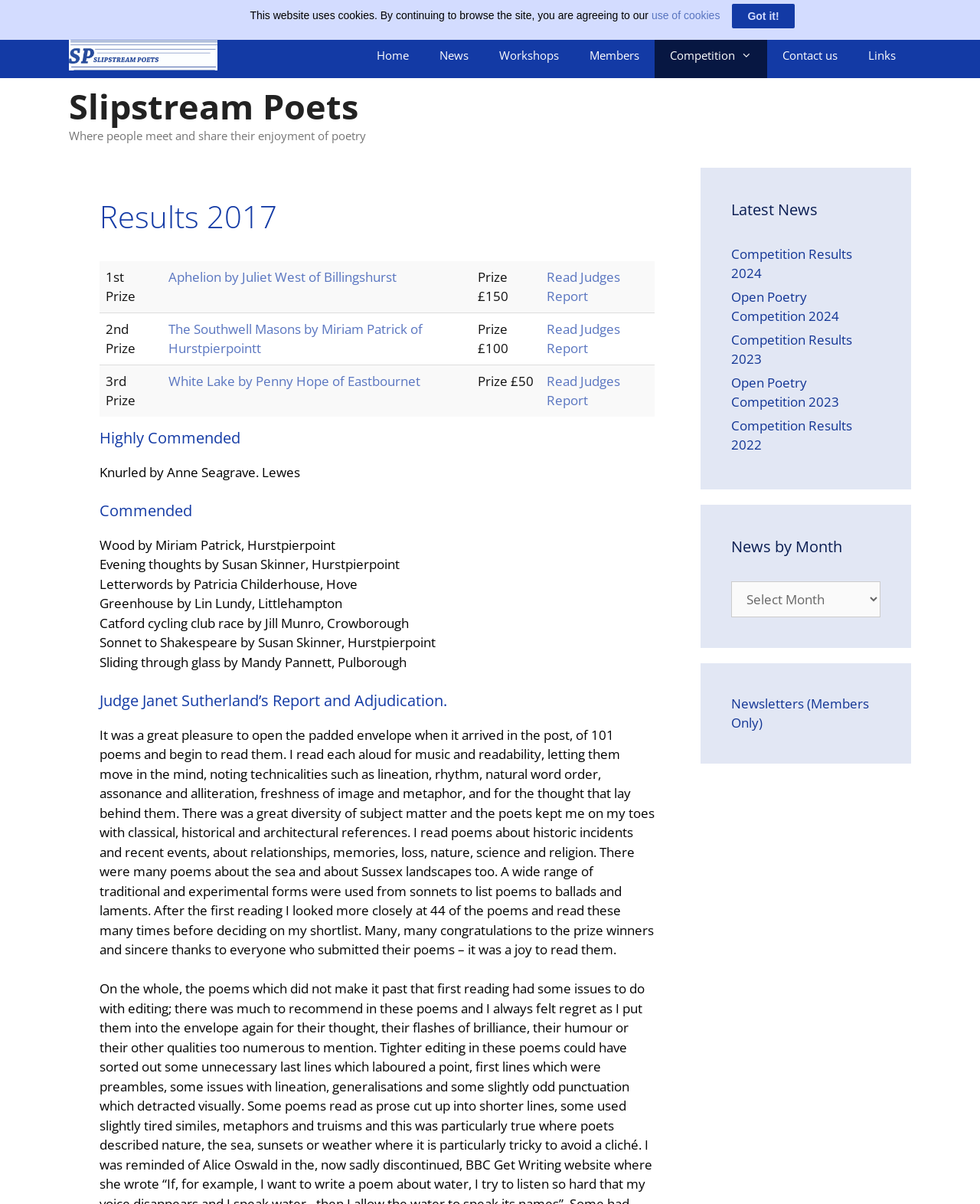What is the name of the judge who wrote the report?
Please respond to the question with as much detail as possible.

I found a heading element with the text 'Judge Janet Sutherland’s Report and Adjudication.' which indicates that Janet Sutherland is the judge who wrote the report.